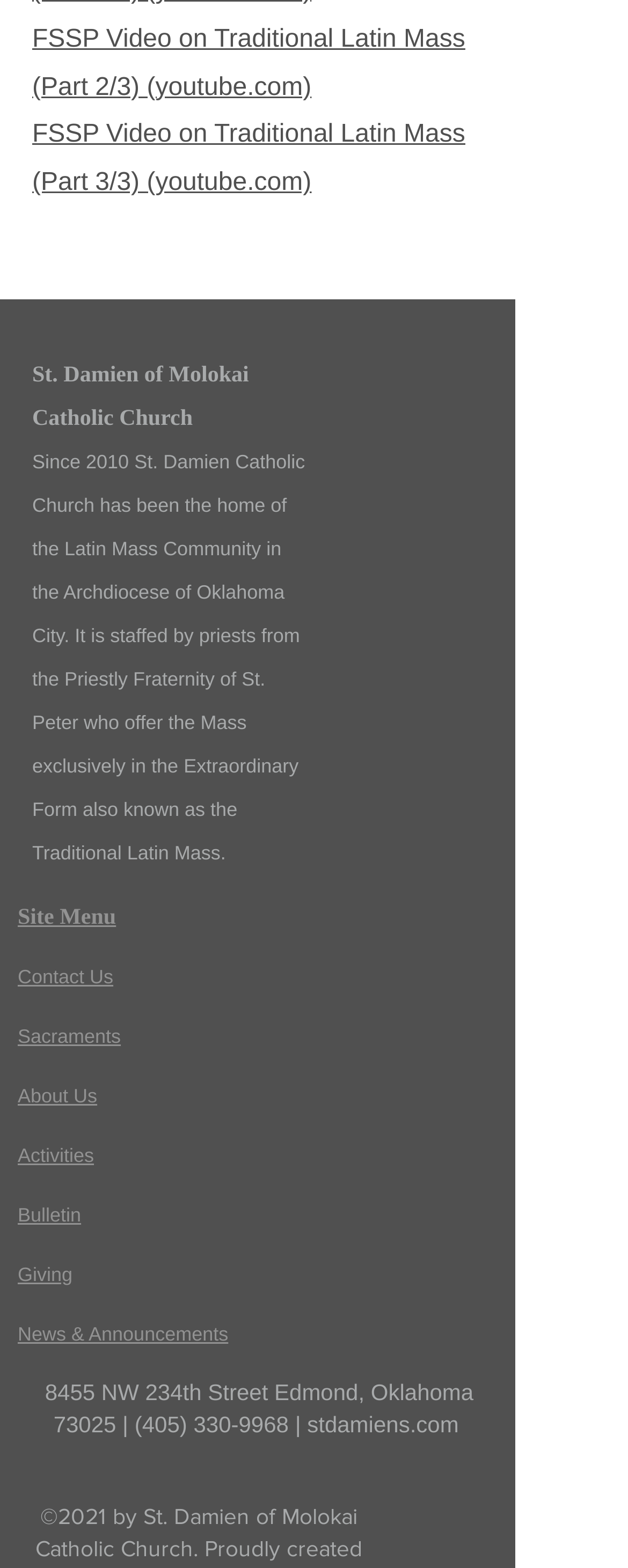What is the name of the church that has been the home of the Latin Mass Community?
Answer the question with detailed information derived from the image.

I read the heading that says 'St. Damien of Molokai Catholic Church has been the home of the Latin Mass Community in the Archdiocese of Oklahoma City'.